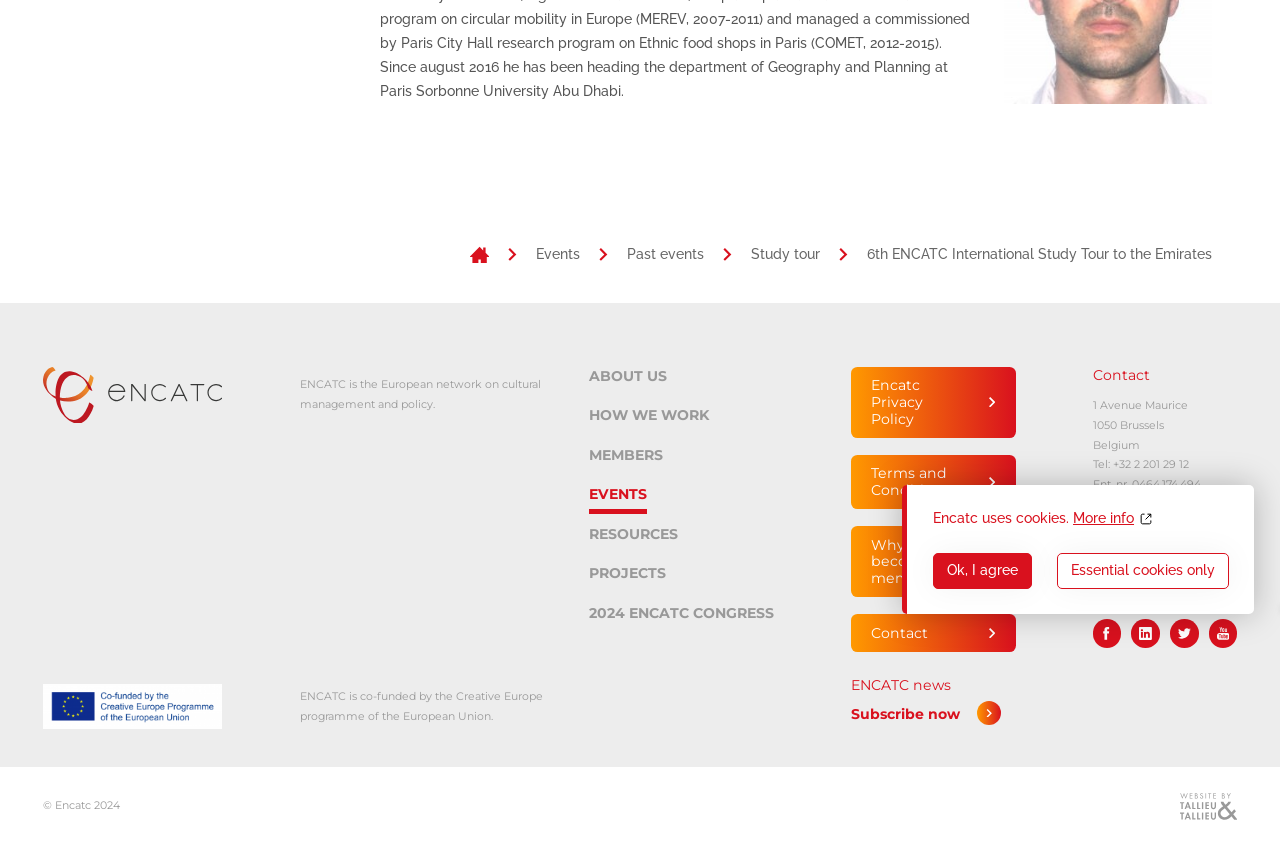Provide the bounding box coordinates of the HTML element this sentence describes: "Encatc Privacy Policy".

[0.665, 0.434, 0.794, 0.518]